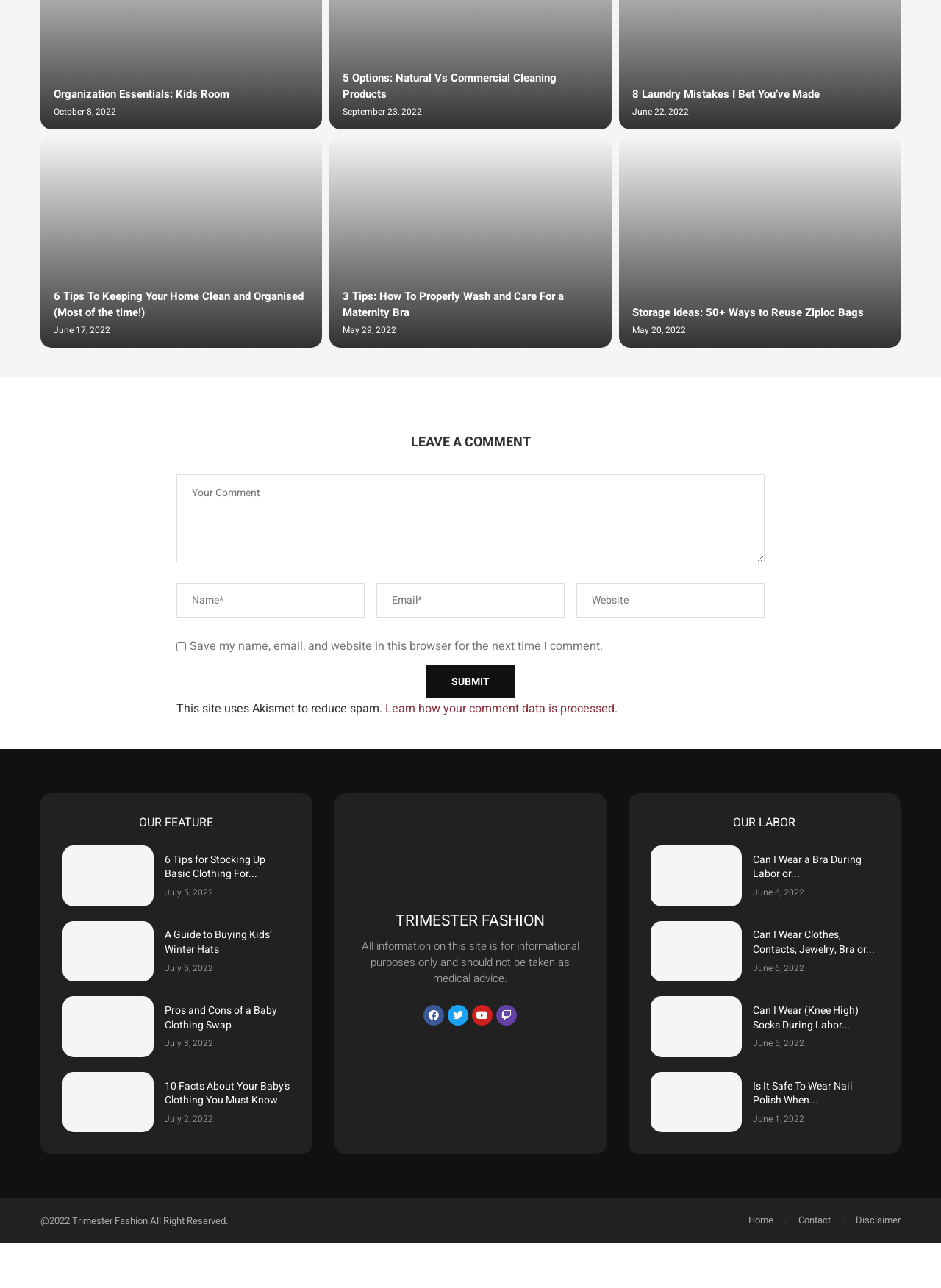Please indicate the bounding box coordinates for the clickable area to complete the following task: "Learn how your comment data is processed". The coordinates should be specified as four float numbers between 0 and 1, i.e., [left, top, right, bottom].

[0.409, 0.544, 0.653, 0.557]